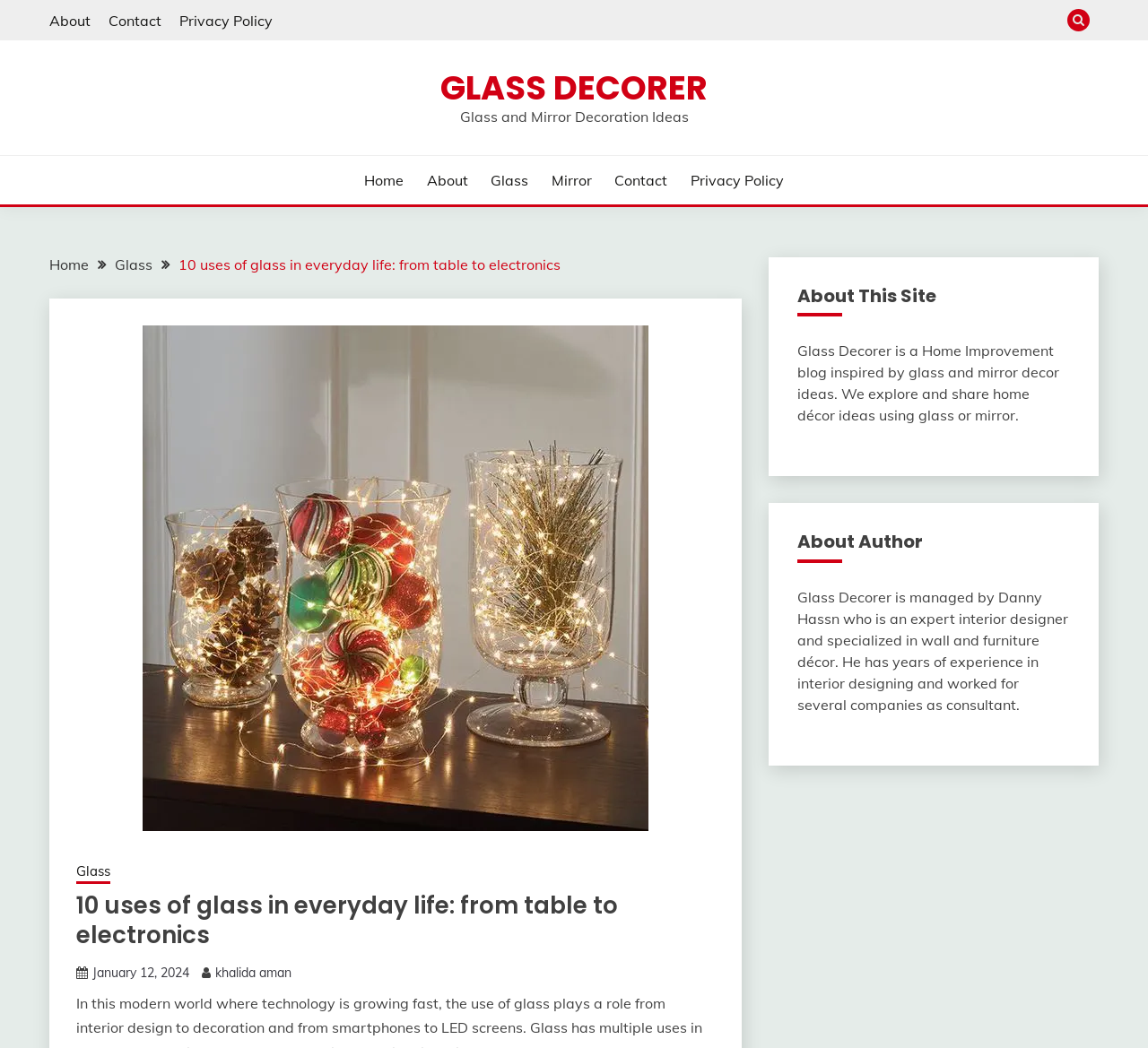What is the category of the website?
Please provide a single word or phrase as the answer based on the screenshot.

Home Improvement blog